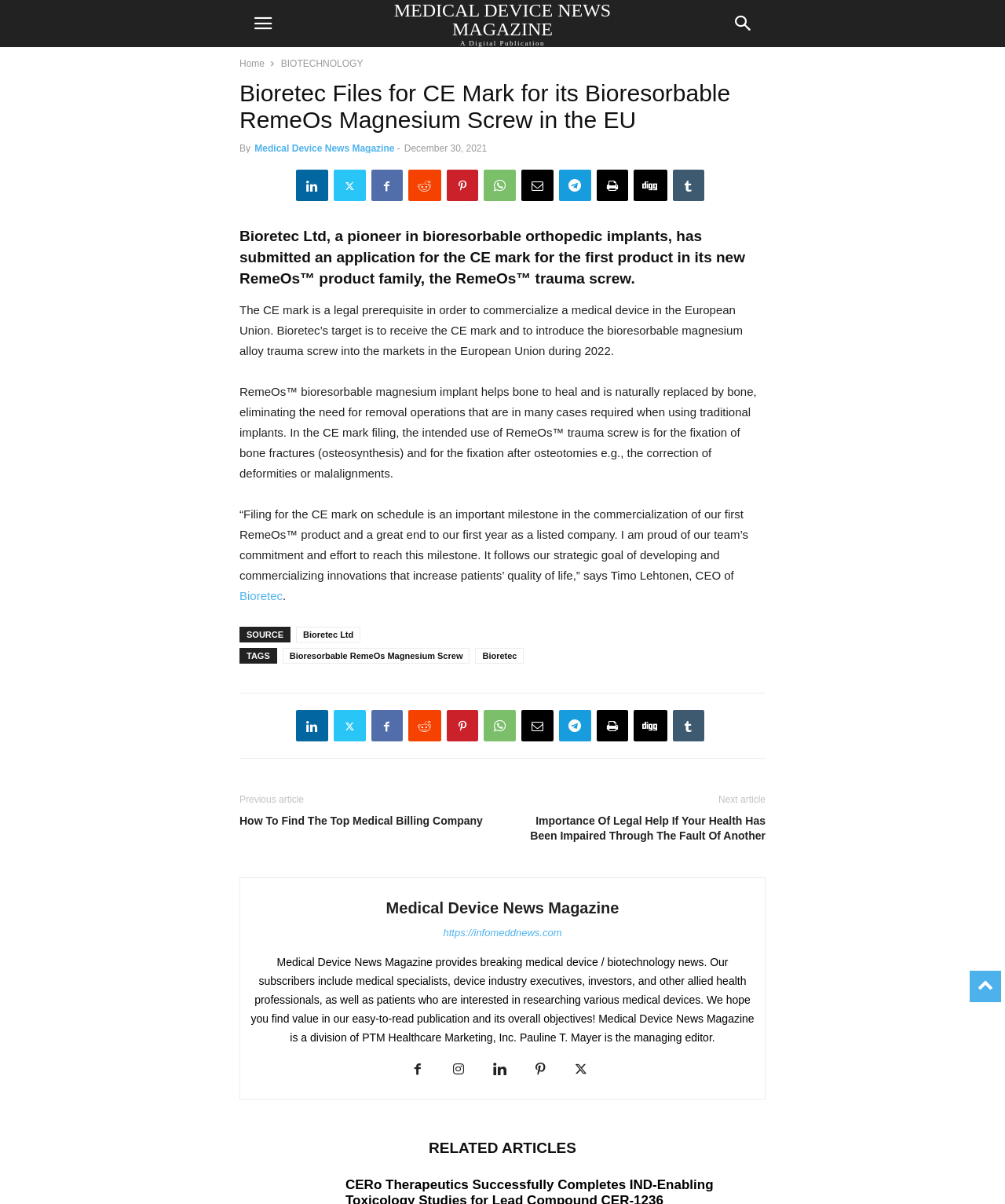Using the element description: "Bioretec Ltd", determine the bounding box coordinates. The coordinates should be in the format [left, top, right, bottom], with values between 0 and 1.

[0.295, 0.521, 0.359, 0.534]